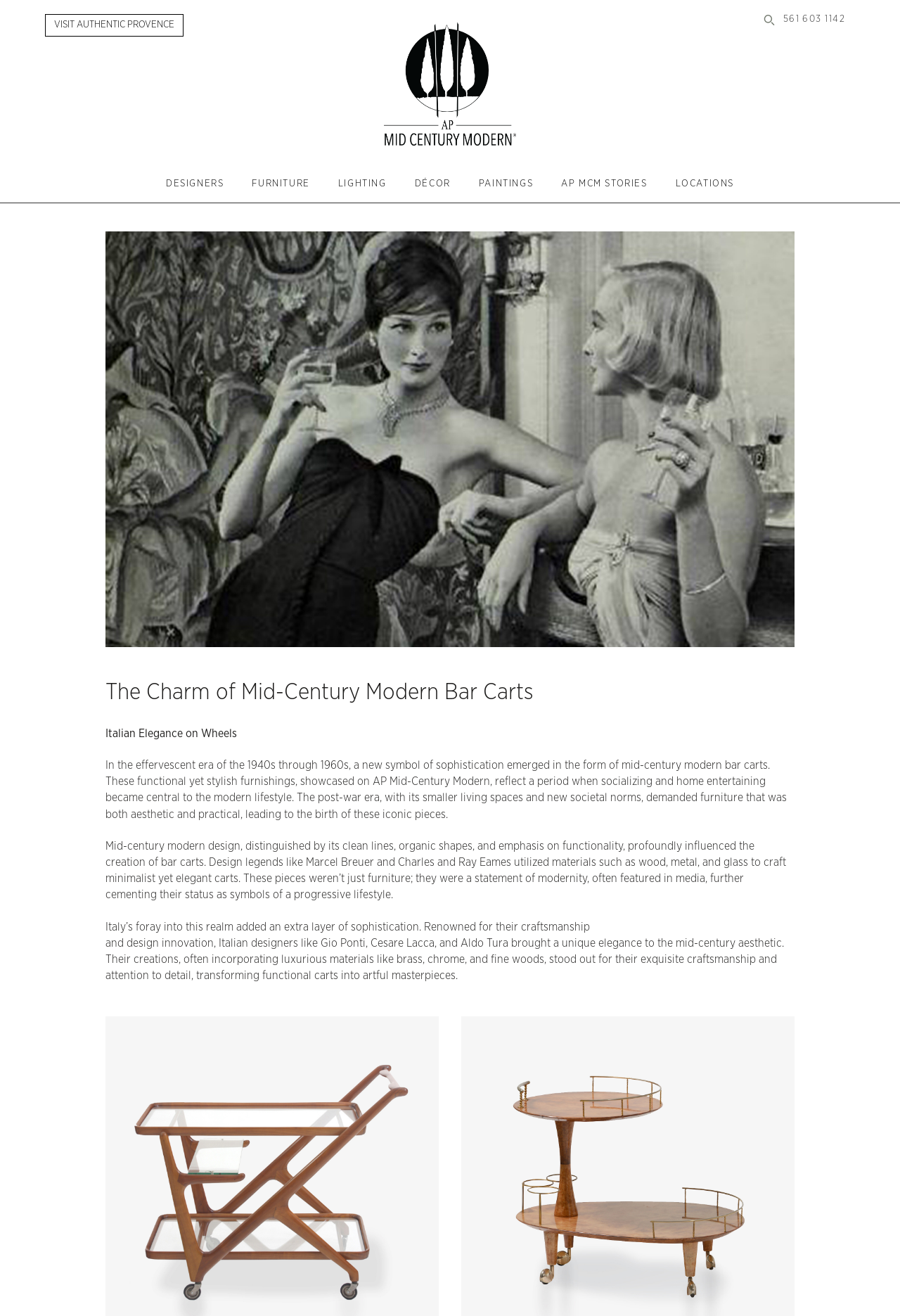What materials were used by design legends?
Please answer the question with as much detail as possible using the screenshot.

According to the text, design legends like Marcel Breuer and Charles and Ray Eames utilized materials such as wood, metal, and glass to craft minimalist yet elegant carts.